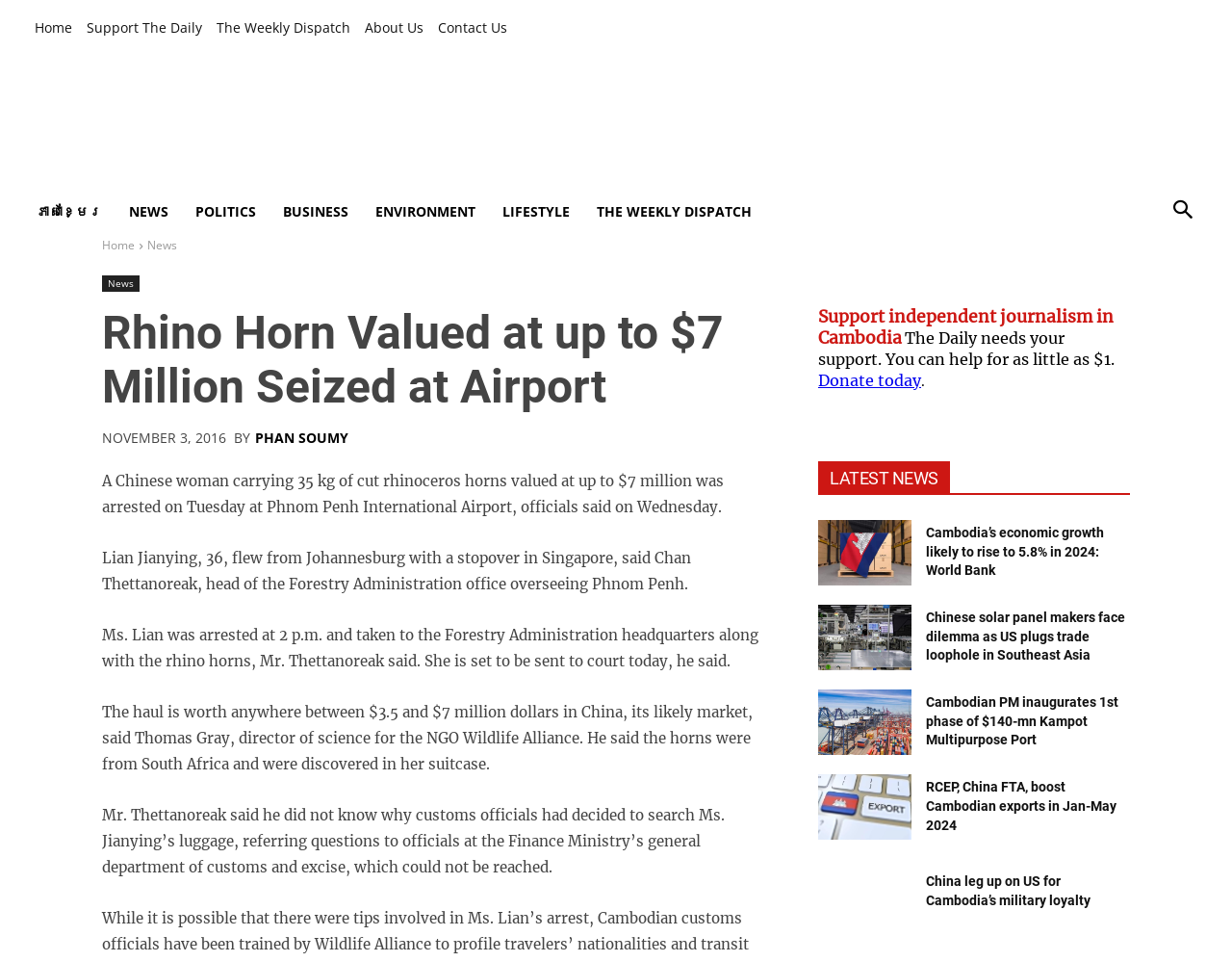Specify the bounding box coordinates of the area to click in order to follow the given instruction: "Click on the link to read about Chinese solar panel makers."

[0.664, 0.628, 0.74, 0.696]